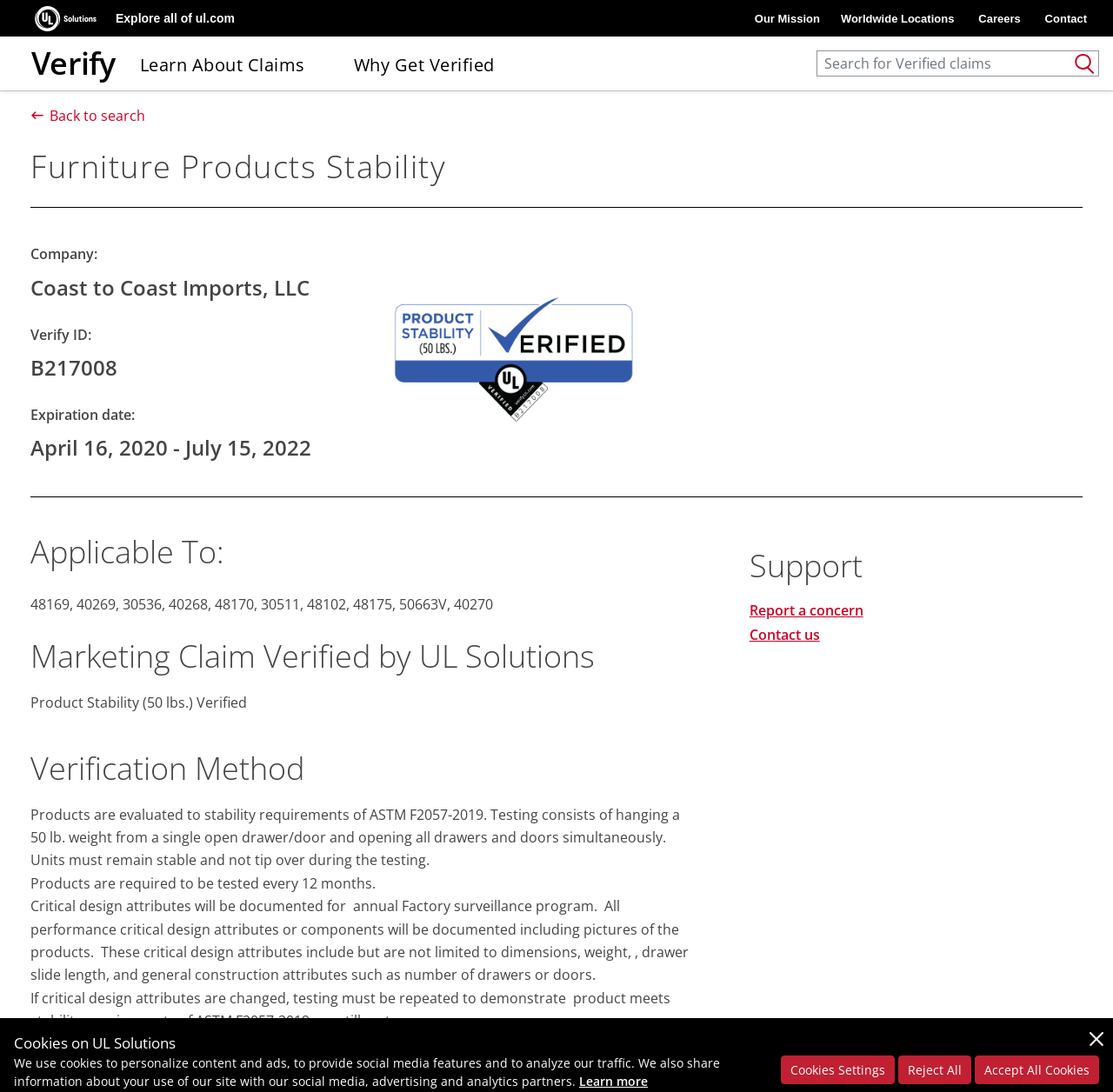Using the description: "Back to search", identify the bounding box of the corresponding UI element in the screenshot.

[0.879, 0.011, 0.917, 0.023]